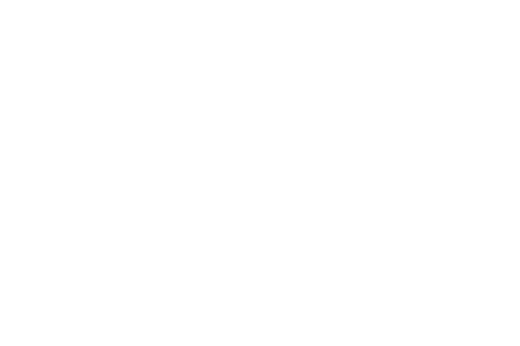What types of oils can be extracted using this machine?
Based on the image, provide your answer in one word or phrase.

soybean, peanut, sesame, and rapeseed